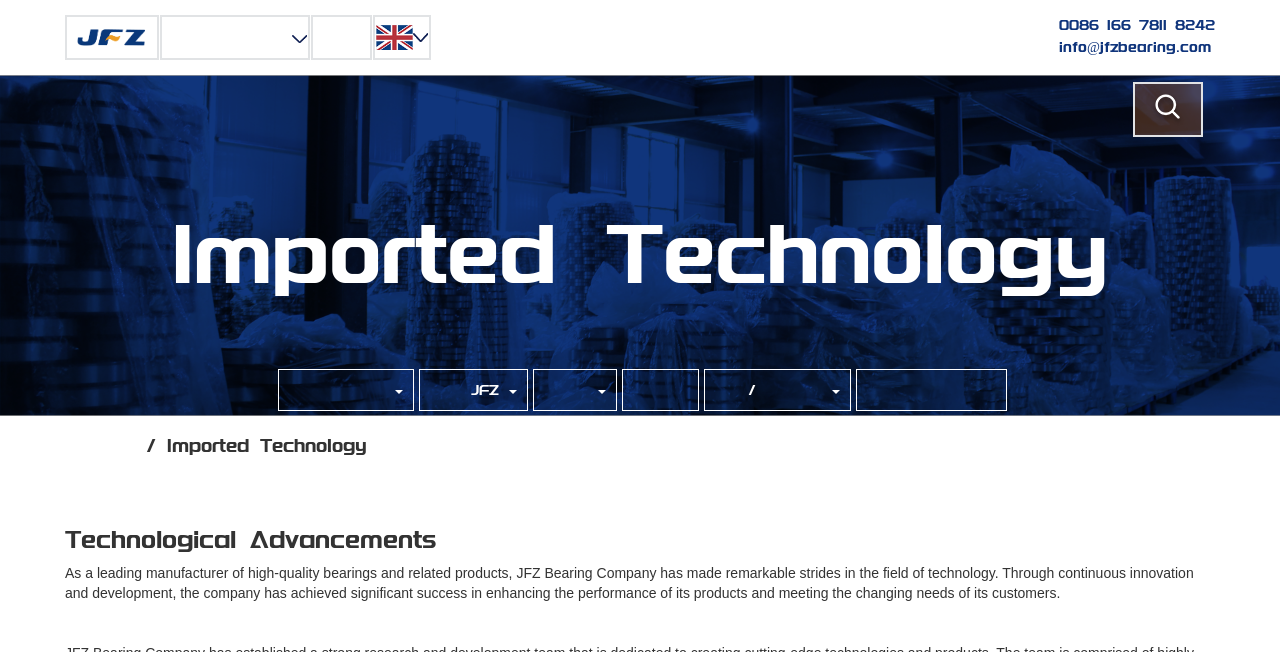Please give the bounding box coordinates of the area that should be clicked to fulfill the following instruction: "Contact us through 0086 166 7811 8242". The coordinates should be in the format of four float numbers from 0 to 1, i.e., [left, top, right, bottom].

[0.805, 0.025, 0.949, 0.051]